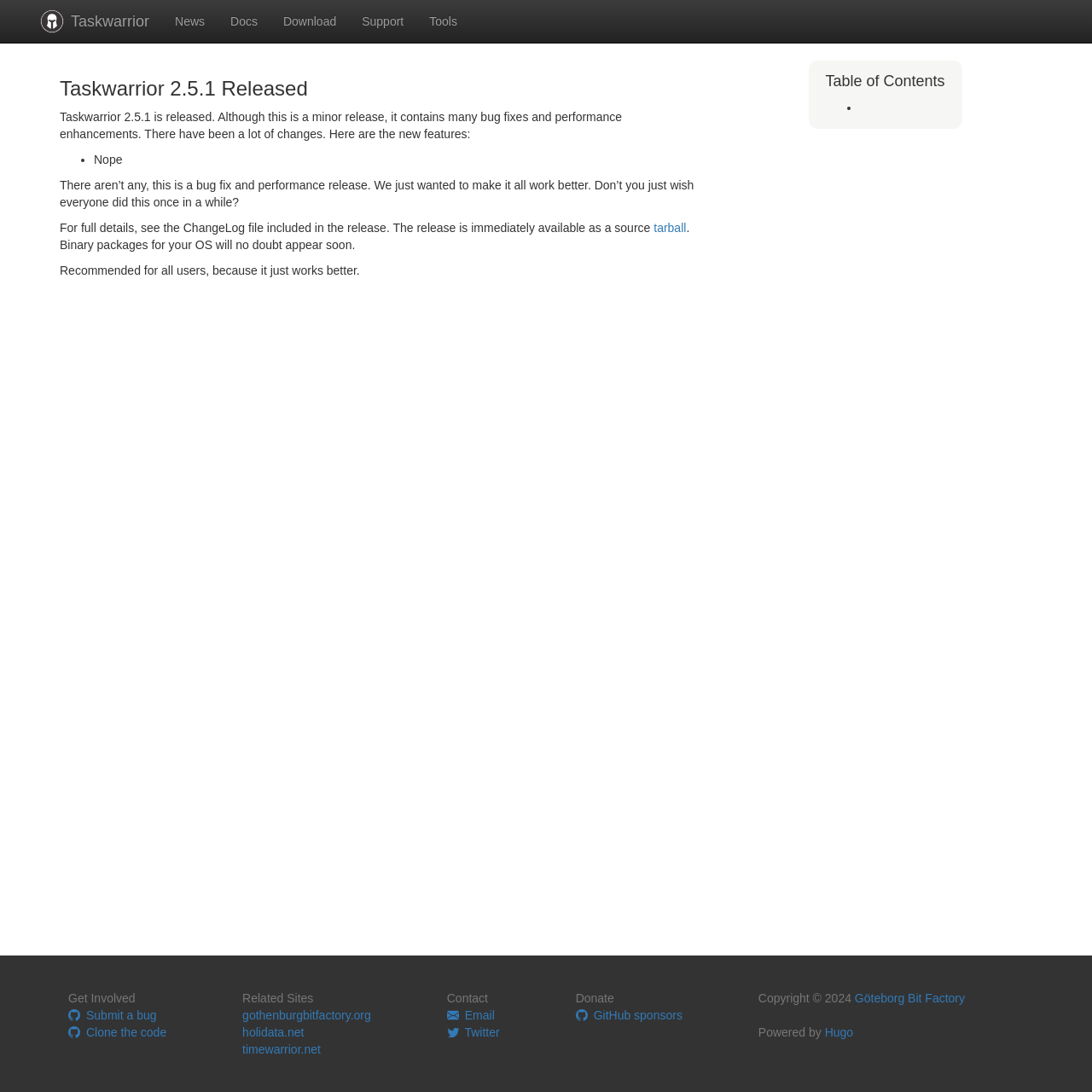Can you show the bounding box coordinates of the region to click on to complete the task described in the instruction: "Click on the Taskwarrior link"?

[0.043, 0.0, 0.148, 0.039]